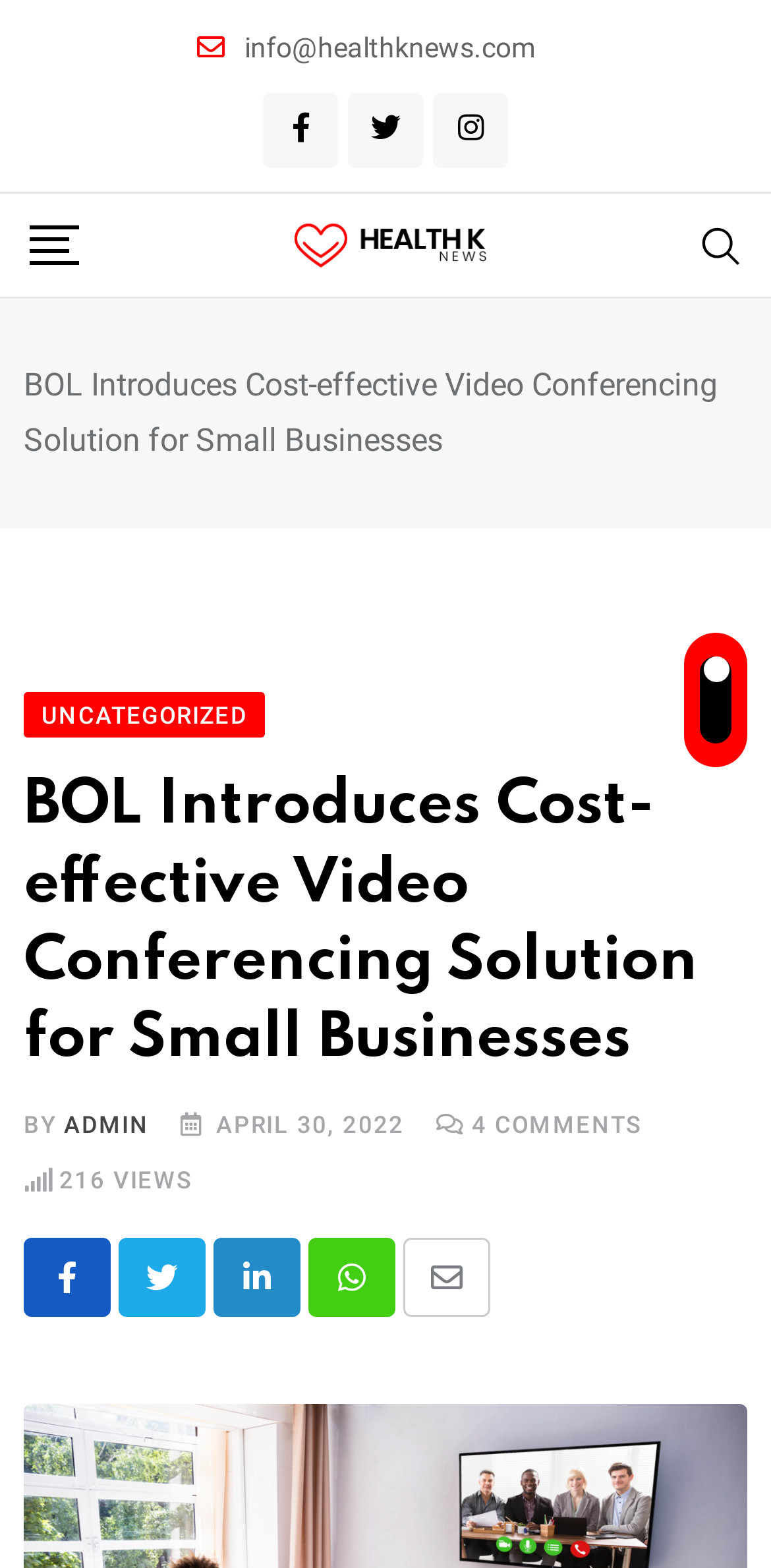Given the description of a UI element: "alt="Health K News"", identify the bounding box coordinates of the matching element in the webpage screenshot.

[0.378, 0.136, 0.635, 0.177]